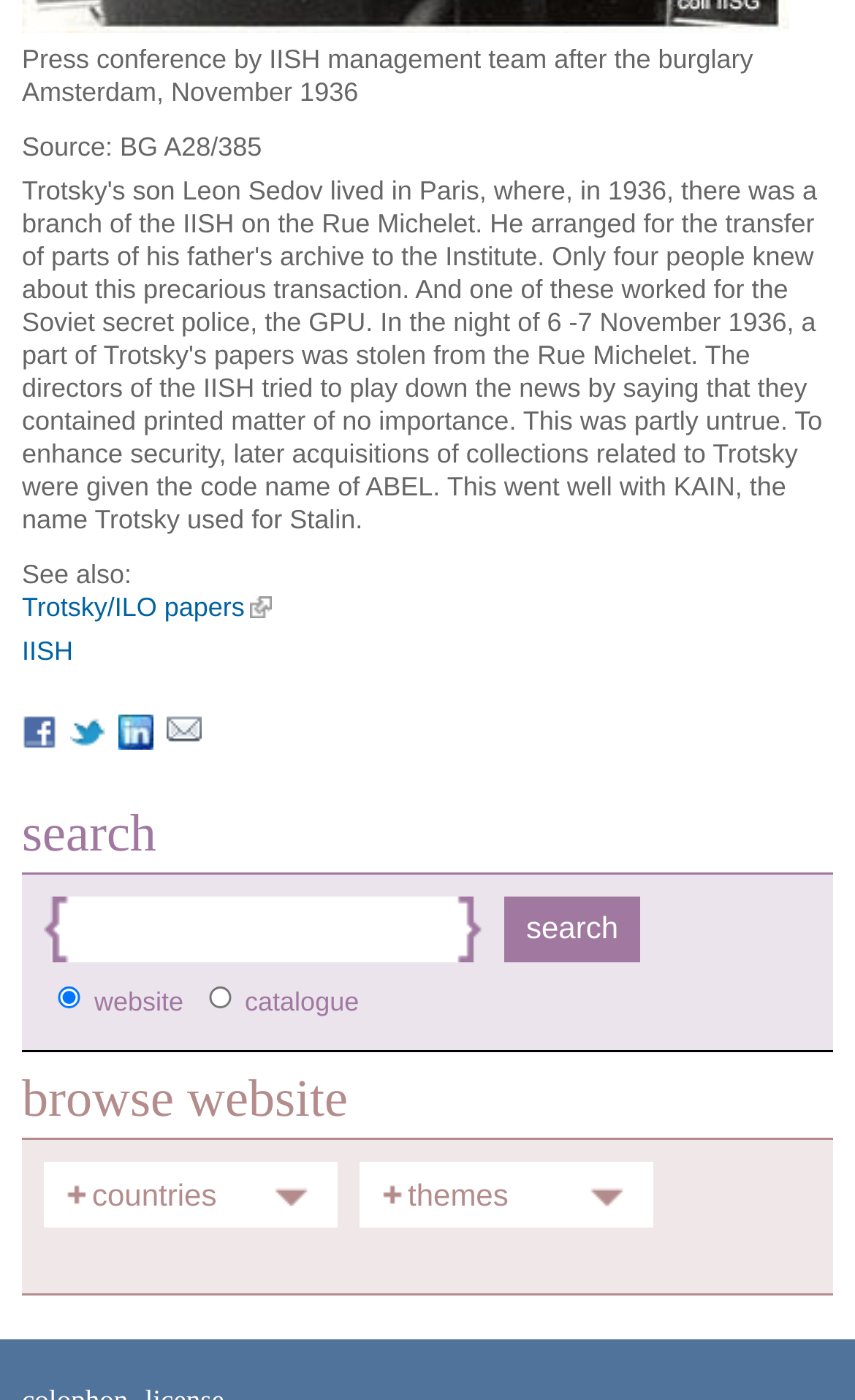Please specify the bounding box coordinates of the clickable section necessary to execute the following command: "Browse by countries".

[0.108, 0.841, 0.253, 0.866]